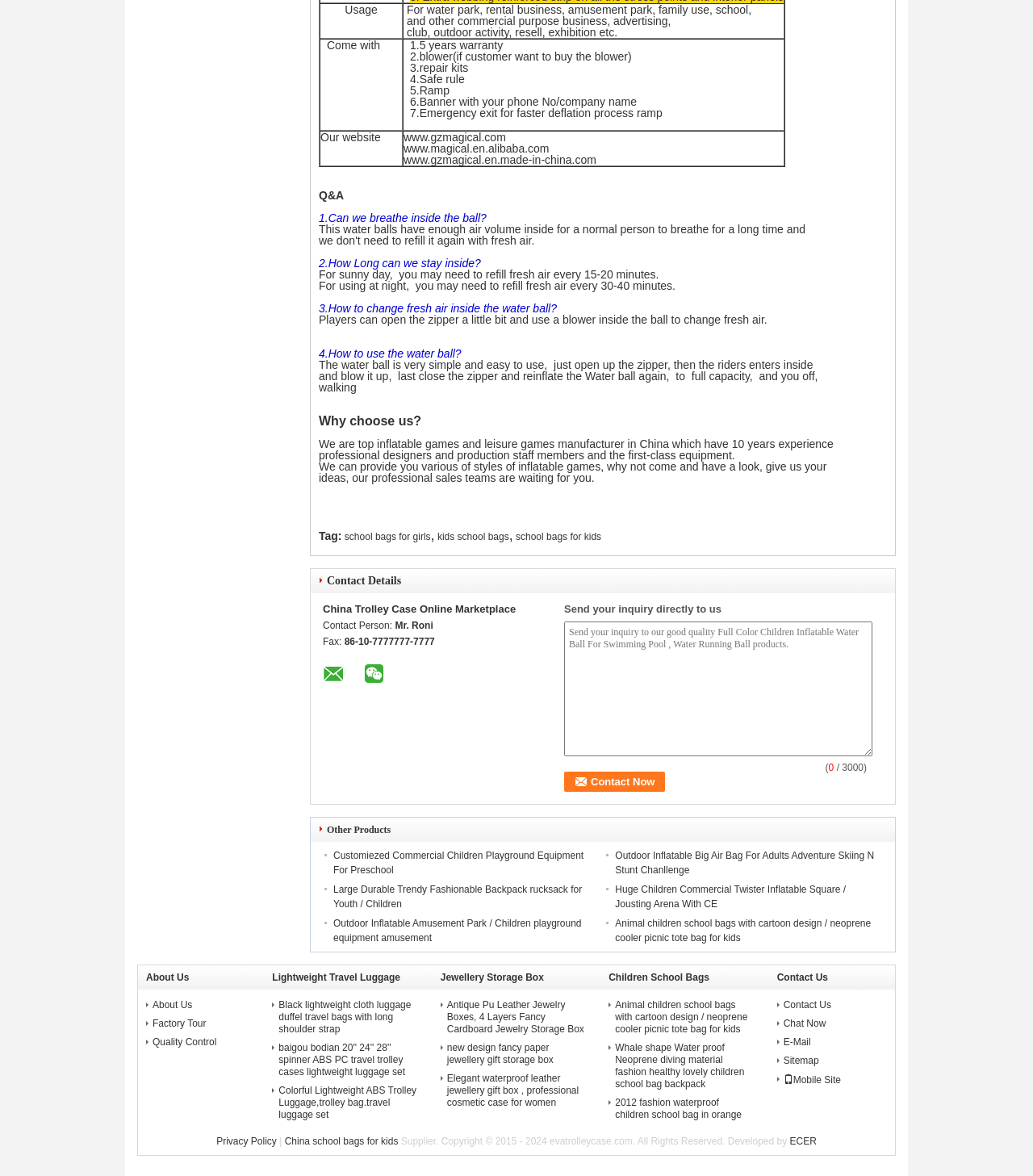Locate the bounding box coordinates of the segment that needs to be clicked to meet this instruction: "Click the 'Contact Now' button".

[0.546, 0.656, 0.644, 0.673]